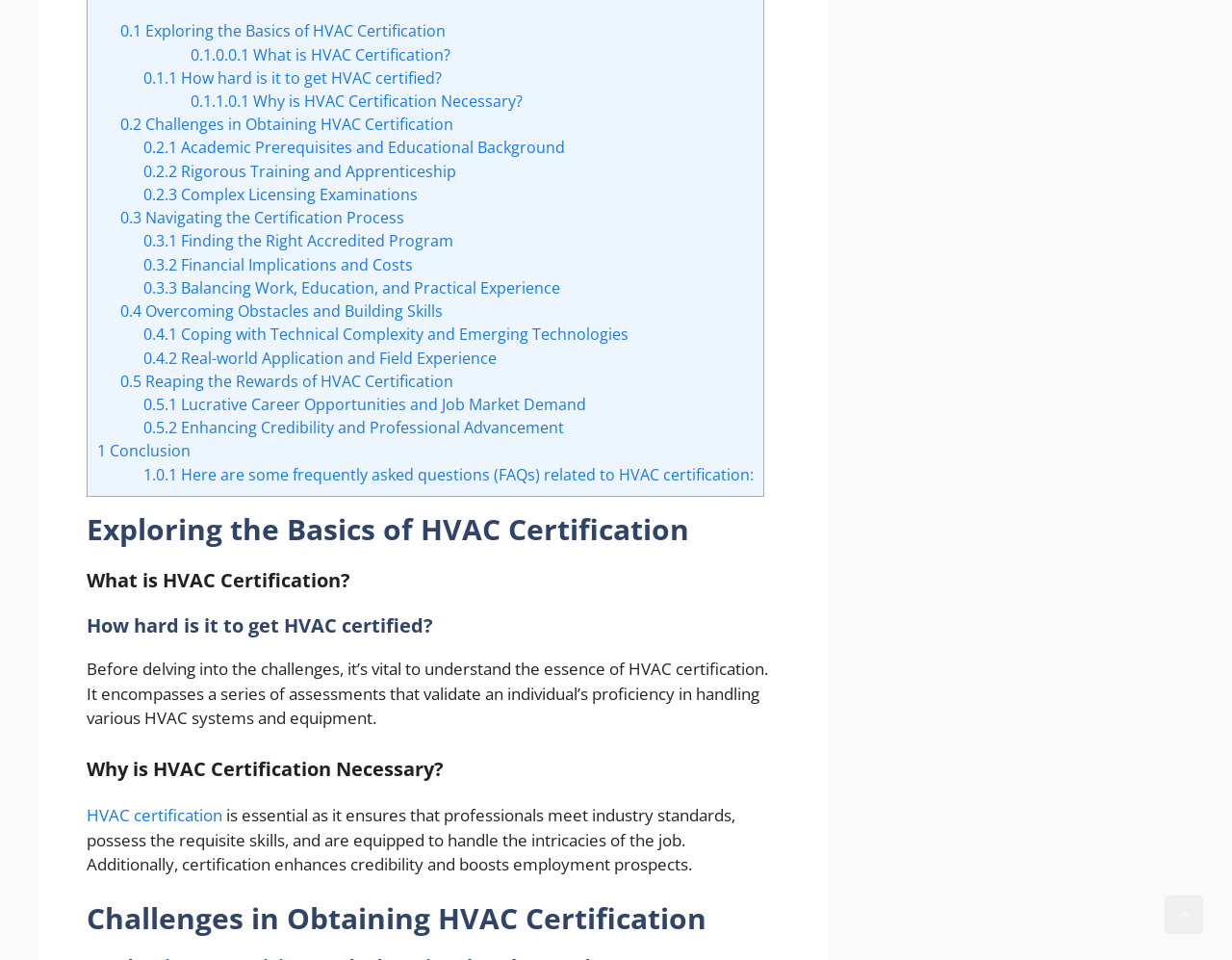Using the details in the image, give a detailed response to the question below:
What is the last section of the certification process?

By examining the link elements, I can see that the last section of the certification process is 'Reaping the Rewards of HVAC Certification', which has subtopics such as 'Lucrative Career Opportunities and Job Market Demand' and 'Enhancing Credibility and Professional Advancement'.